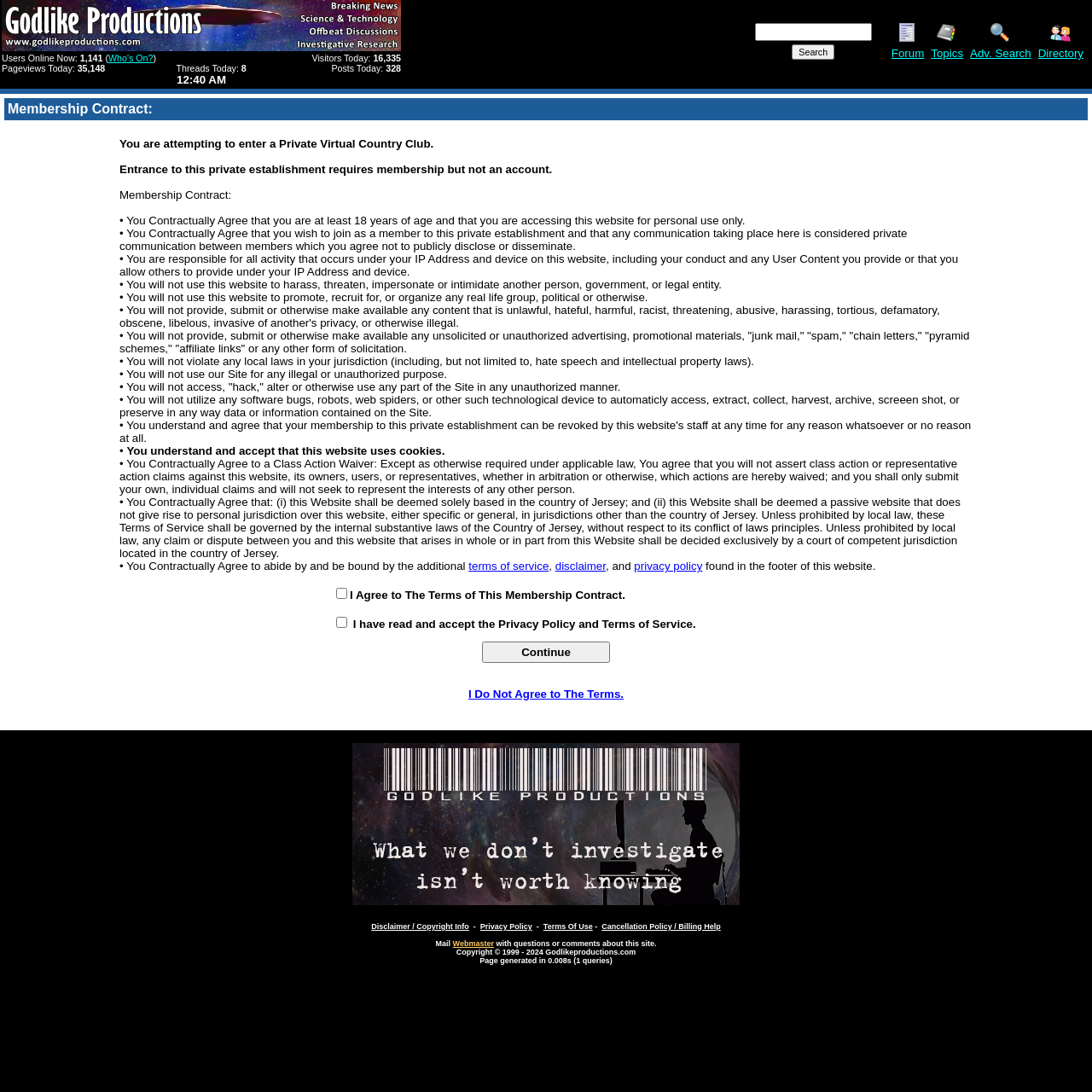Detail the webpage's structure and highlights in your description.

The webpage is titled "Godlike Productions - Membership Contract" and has a prominent heading "Membership Contract:" at the top. Below the heading, there is a block of text that explains the terms of the membership contract, including the user's agreement to be at least 18 years old, to use the website for personal use only, and to keep all communication on the website private.

The webpage has a navigation menu at the top with links to "Directory", "Adv. Search", "Topics", "Forum", and other pages. There is also a search bar with a "Search" button next to it.

On the left side of the page, there is a table displaying statistics such as "Users Online Now", "Visitors Today", "Pageviews Today", and "Threads Today". Below the table, there is a row of links to various pages, including "Who's On?" and "Pageviews Today".

The main content of the webpage is divided into several sections, each with a heading and a list of rules or agreements that the user must abide by. These sections include "You Contractually Agree", "You will not use this website to", and "You understand and accept". Each section has several bullet points or paragraphs that outline the specific rules or agreements.

At the bottom of the page, there are several checkboxes and buttons, including "I Agree to The Terms of This Membership Contract", "I have read and accept the Privacy Policy and Terms of Service", and "Continue". There is also a link to "I Do Not Agree to The Terms".

The footer of the webpage has links to "Disclaimer / Copyright Info", "Privacy Policy", "Terms Of Use", and "Cancellation Policy / Billing Help", as well as a copyright notice and a message indicating that the page was generated in 0.008 seconds.